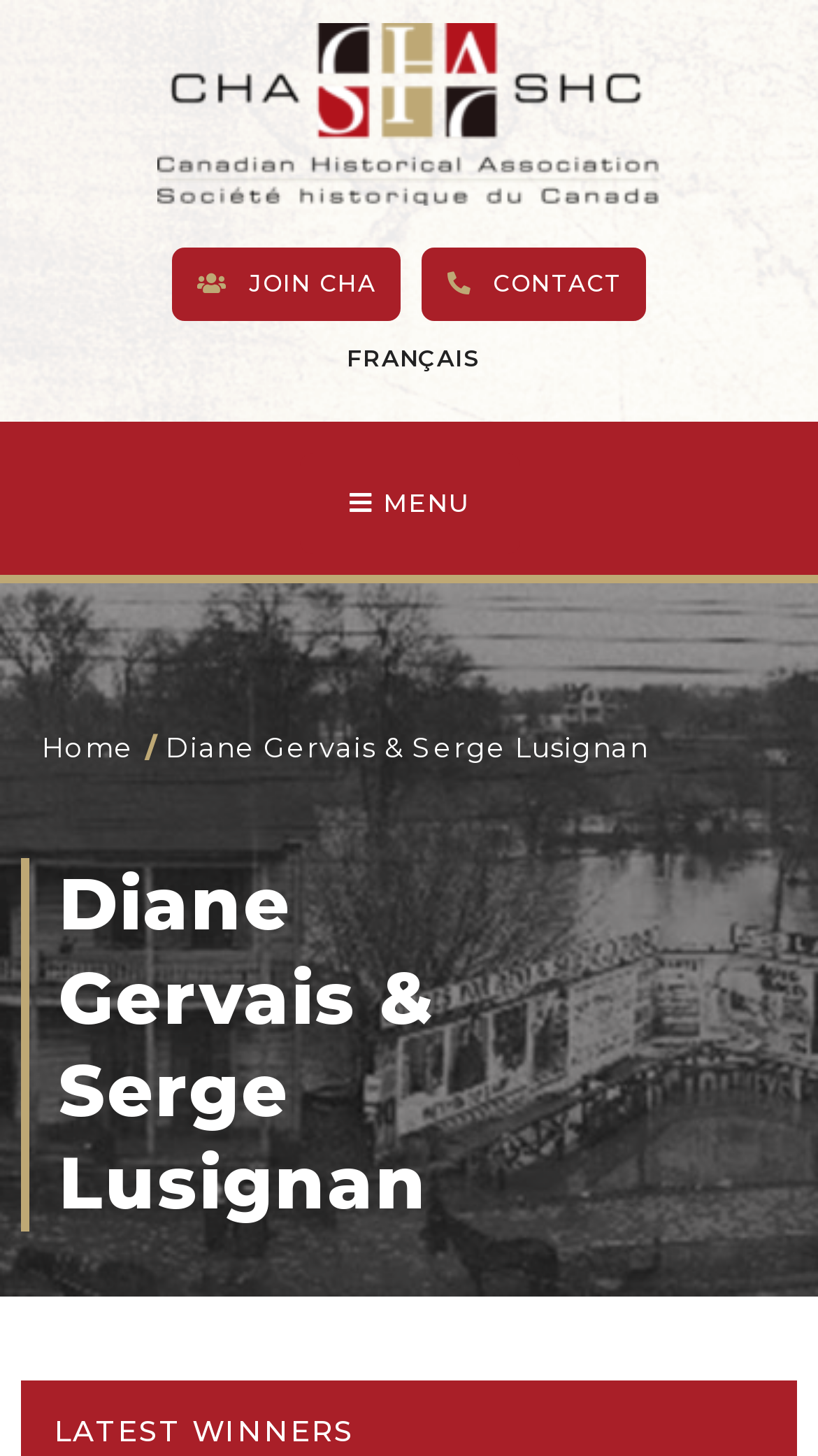What is the section title below the main heading?
Deliver a detailed and extensive answer to the question.

The section title below the main heading is 'LATEST WINNERS' because it is a subheading that appears below the main heading 'Diane Gervais & Serge Lusignan'.